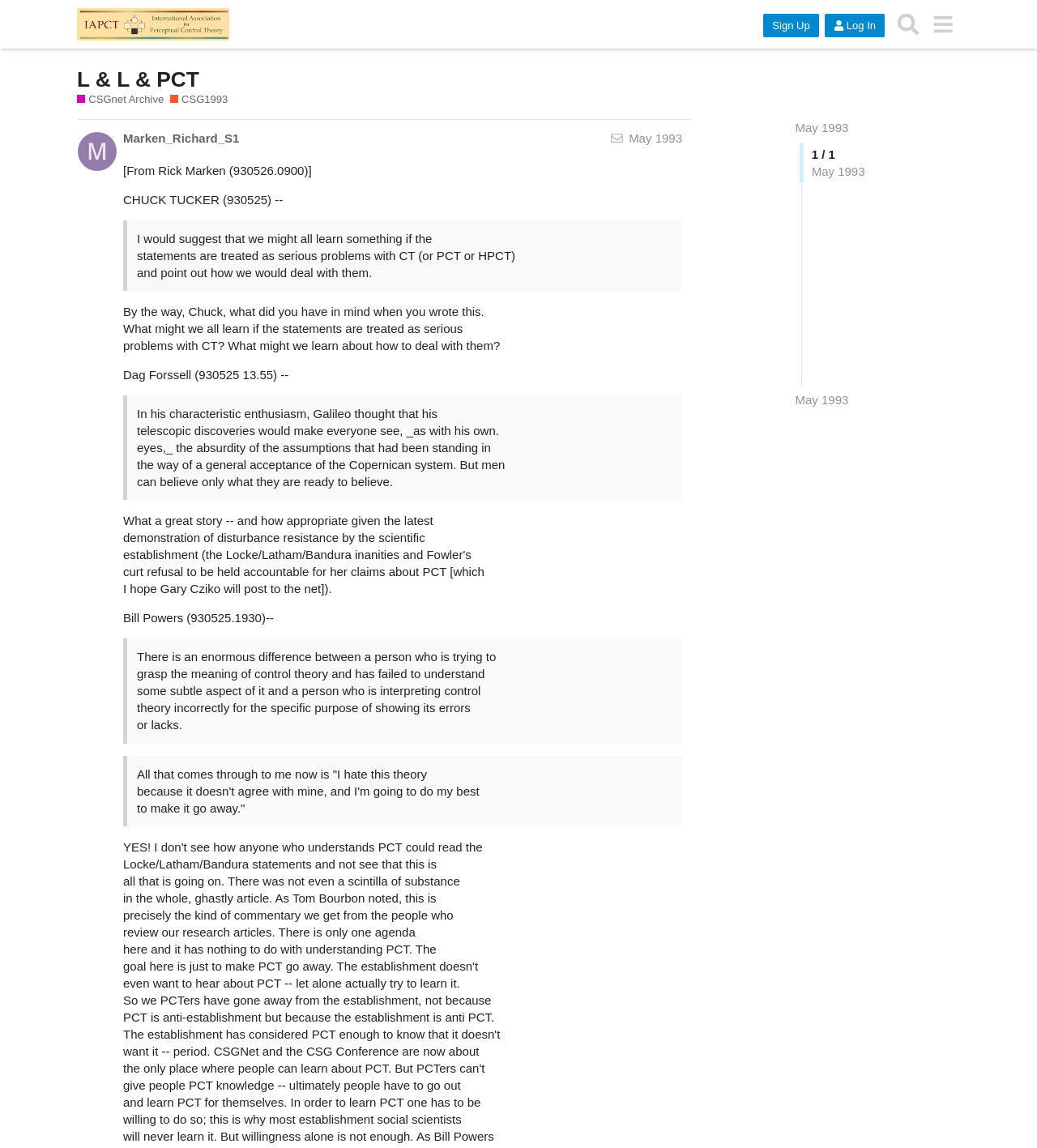Give the bounding box coordinates for the element described as: "Keepnet & Landing net (13)".

None